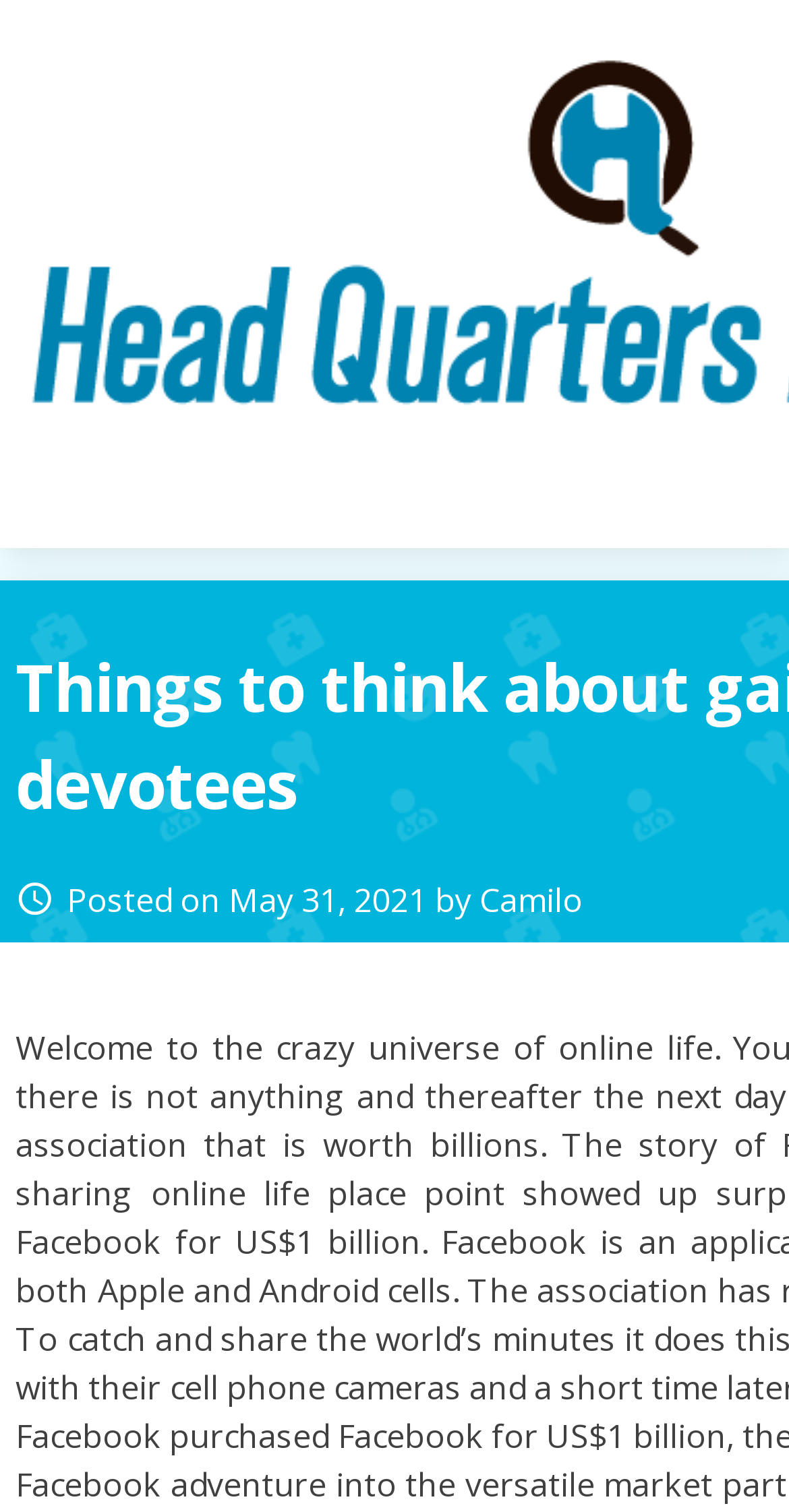Find the primary header on the webpage and provide its text.

Things to think about gaining the facebook devotees